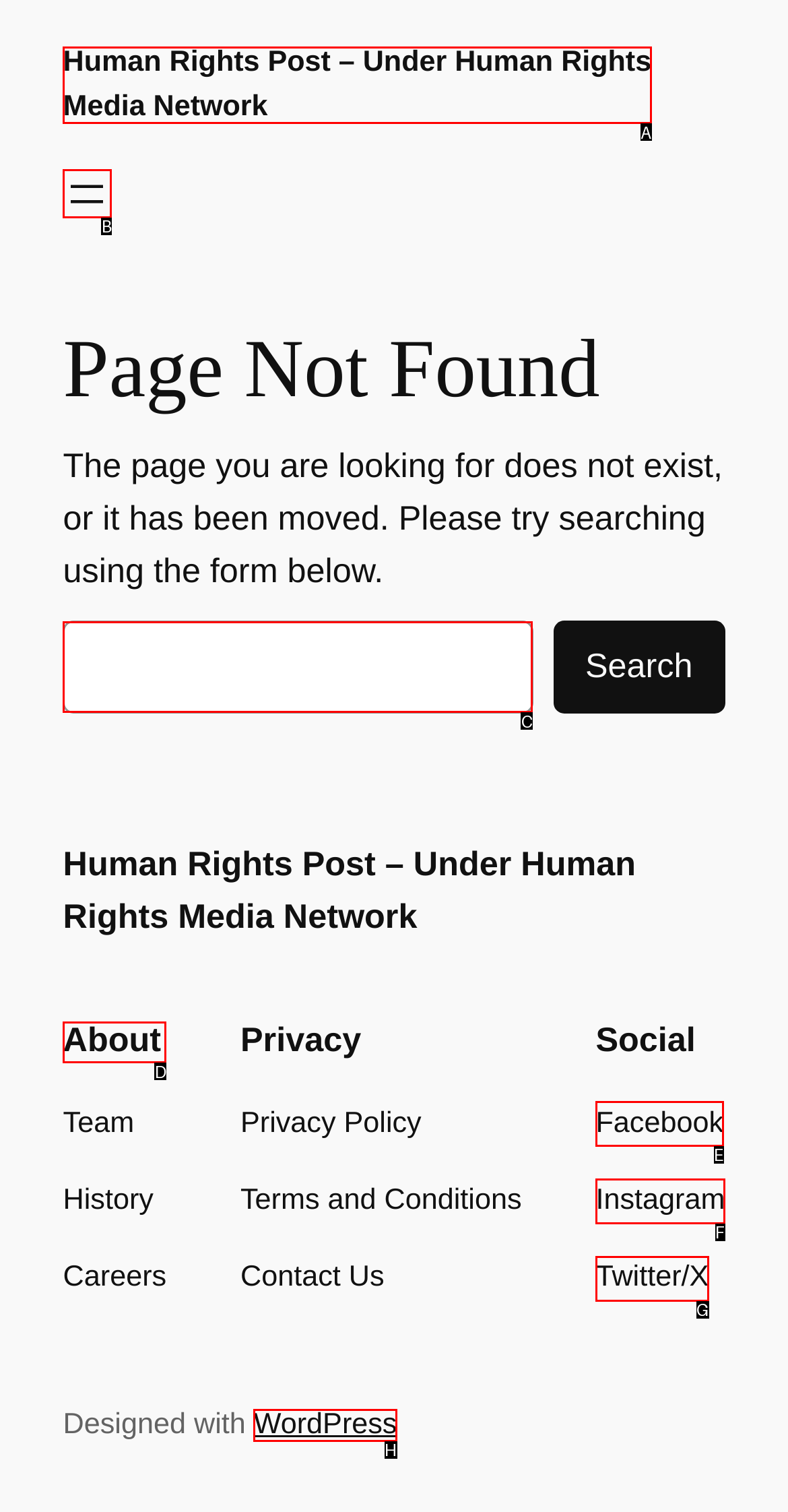Tell me the correct option to click for this task: View Gift Aid Survey
Write down the option's letter from the given choices.

None